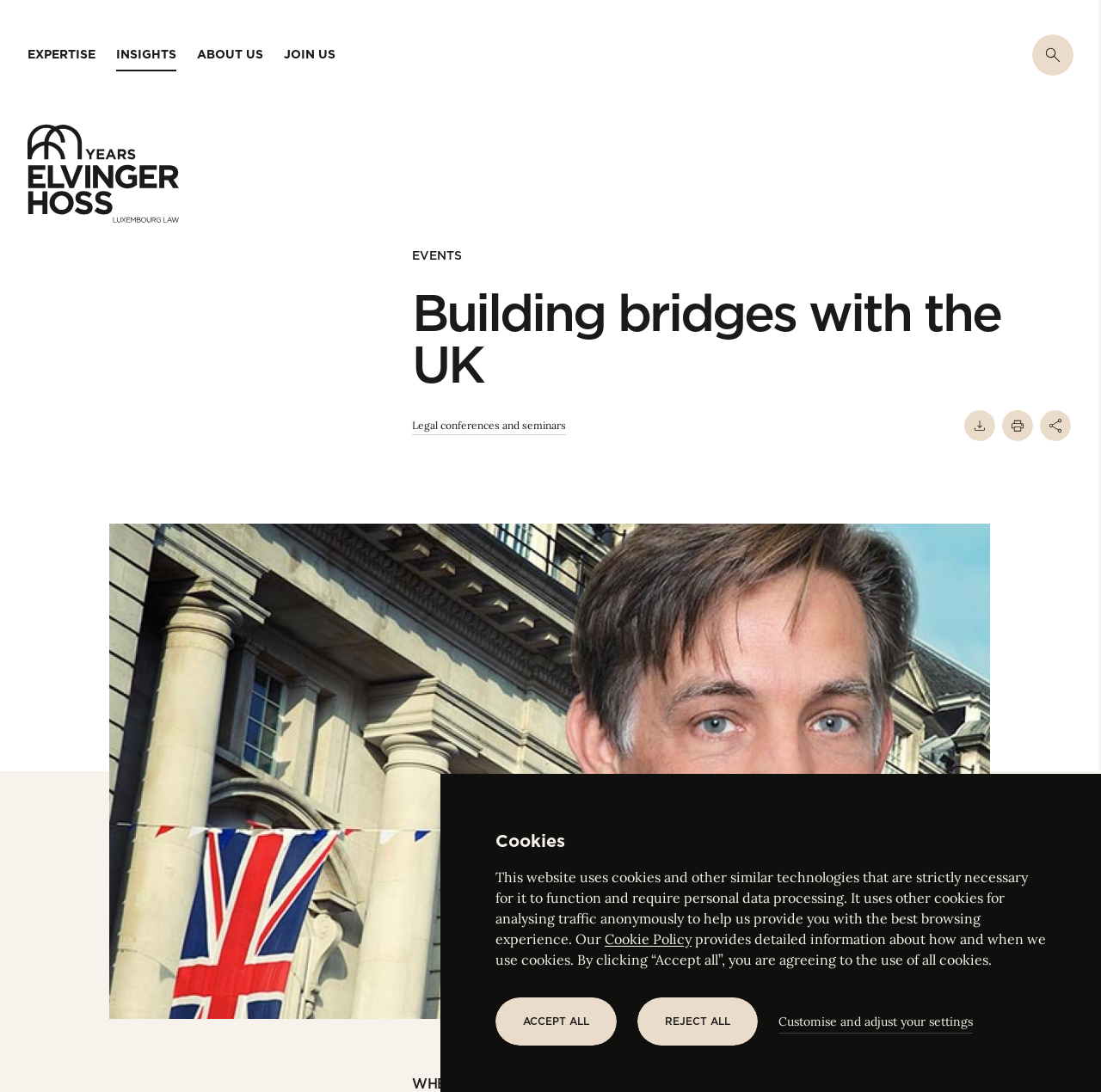Write an extensive caption that covers every aspect of the webpage.

The webpage is about Elvinger Hoss, a Luxembourg law firm, and its connection with the UK. At the top left, there is a link to the law firm's homepage. Below it, there are four buttons: EXPERTISE, INSIGHTS, ABOUT US, and JOIN US, which are evenly spaced and aligned horizontally. On the top right, there is a search button.

Below the top navigation bar, there is a header section that takes up most of the page's width. It contains a heading that reads "Building bridges with the UK", which is centered and prominent. Below the heading, there are three links: EVENTS, Legal conferences and seminars, and a button to download a PDF. On the right side of these links, there are three more links: Print, Share, and a button to download a PDF.

Below the header section, there is a large image that takes up most of the page's width, with a caption "Building Bridges with the UK". At the bottom of the page, there are two static text elements: WHEN and WHERE, which are aligned horizontally.

On the bottom left, there is a section about cookies, which includes a static text, a link to the Cookie Policy, and three buttons: ACCEPT ALL, REJECT ALL, and Customise and adjust your settings. On the bottom right, there is a small image.

Overall, the webpage has a clean and organized structure, with clear headings and concise text. The use of images and buttons adds visual appeal and functionality to the page.